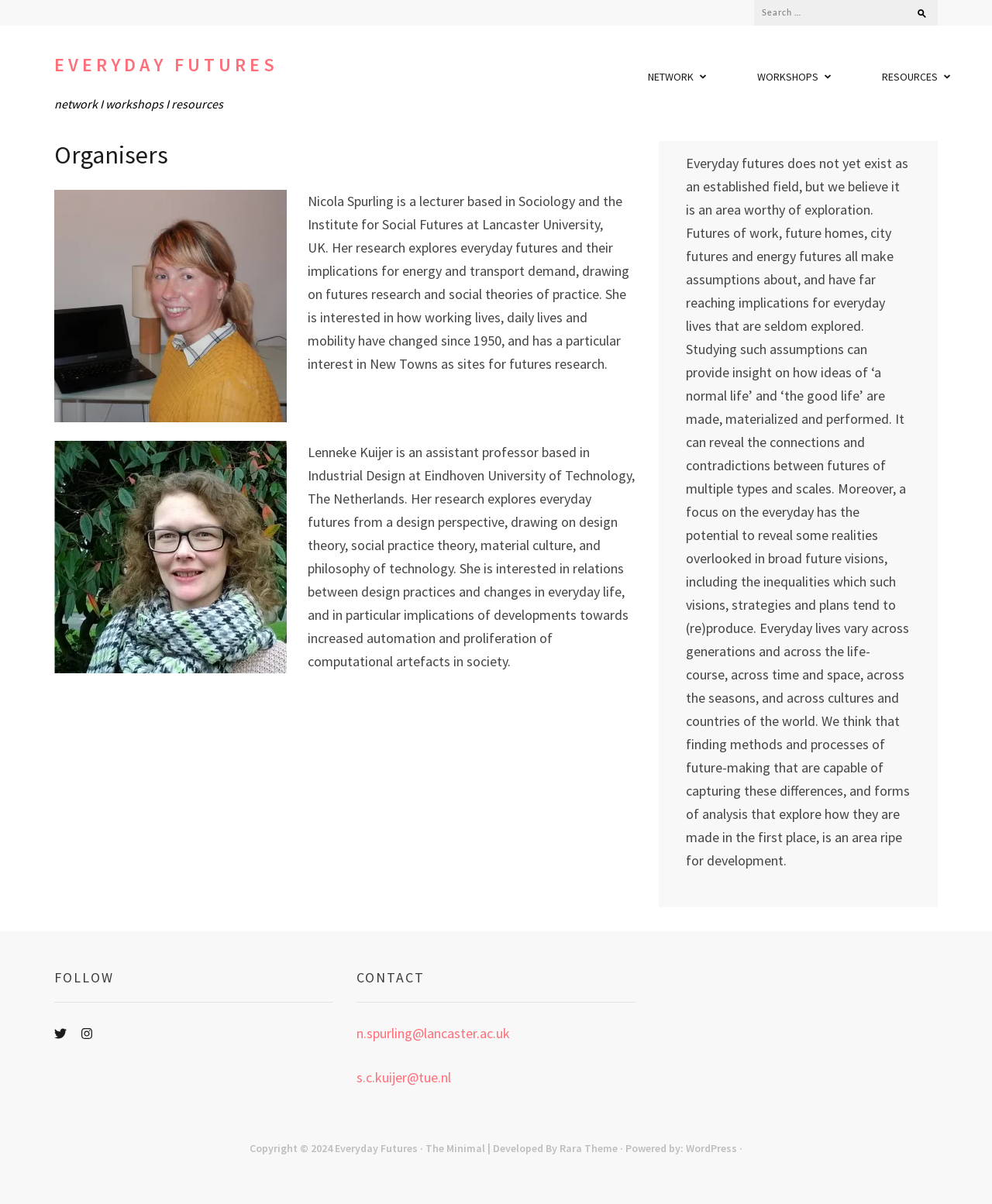Please identify the bounding box coordinates of the element I should click to complete this instruction: 'Search for something'. The coordinates should be given as four float numbers between 0 and 1, like this: [left, top, right, bottom].

[0.76, 0.0, 0.906, 0.02]